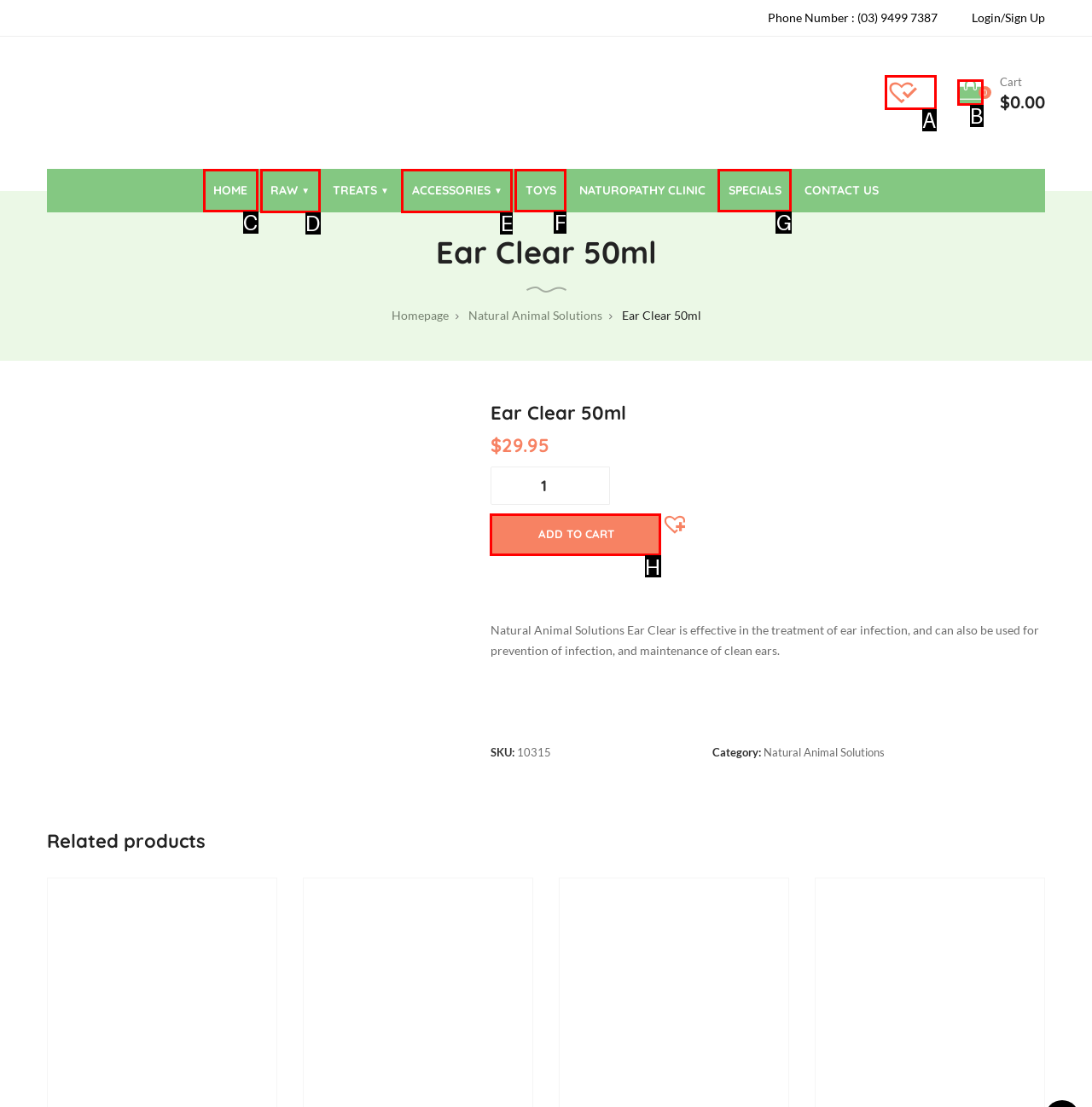Tell me which option I should click to complete the following task: Click on 'computers' Answer with the option's letter from the given choices directly.

None